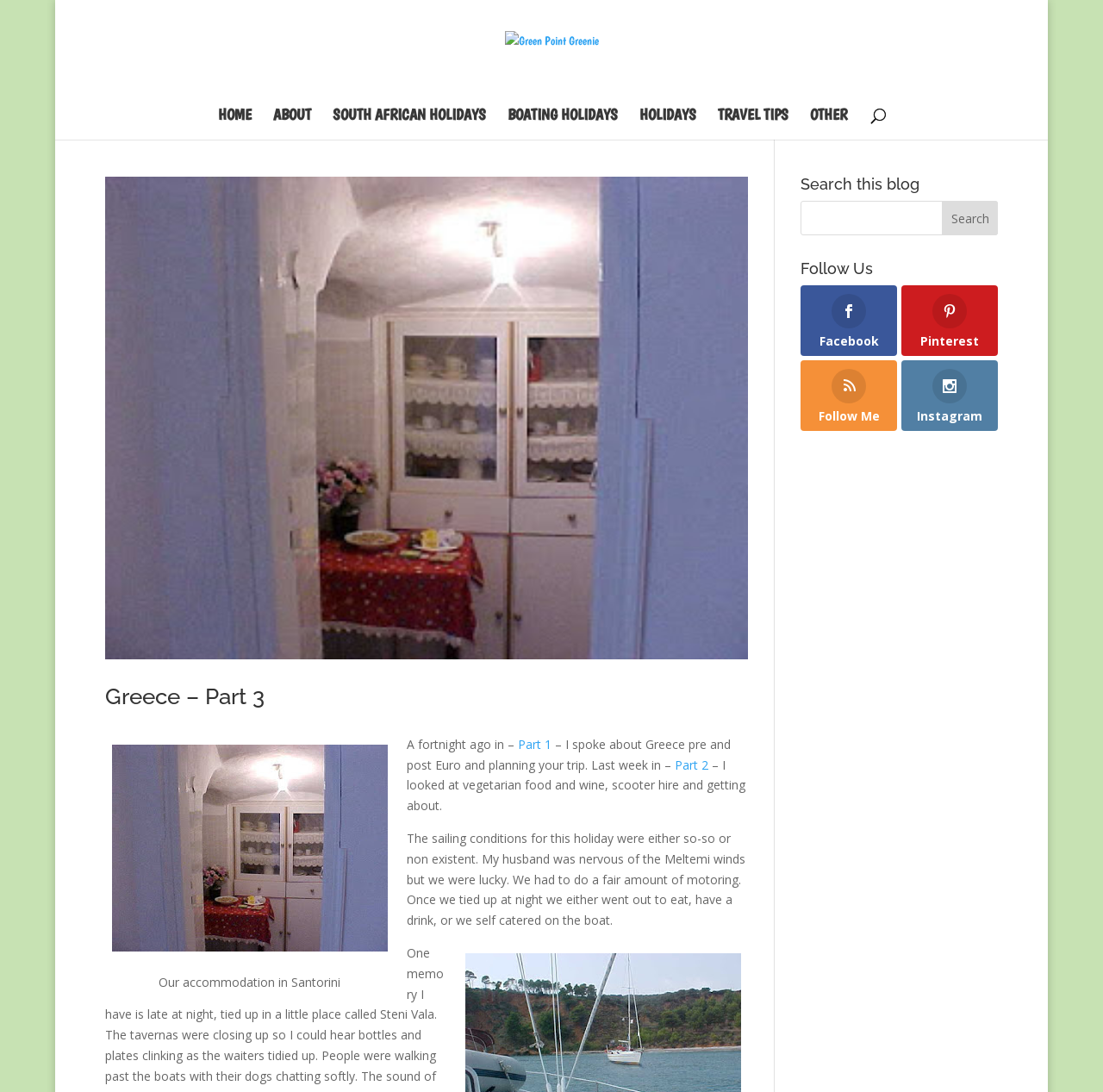Please identify the bounding box coordinates of the element's region that should be clicked to execute the following instruction: "Click on the 'HOME' link". The bounding box coordinates must be four float numbers between 0 and 1, i.e., [left, top, right, bottom].

[0.197, 0.099, 0.228, 0.128]